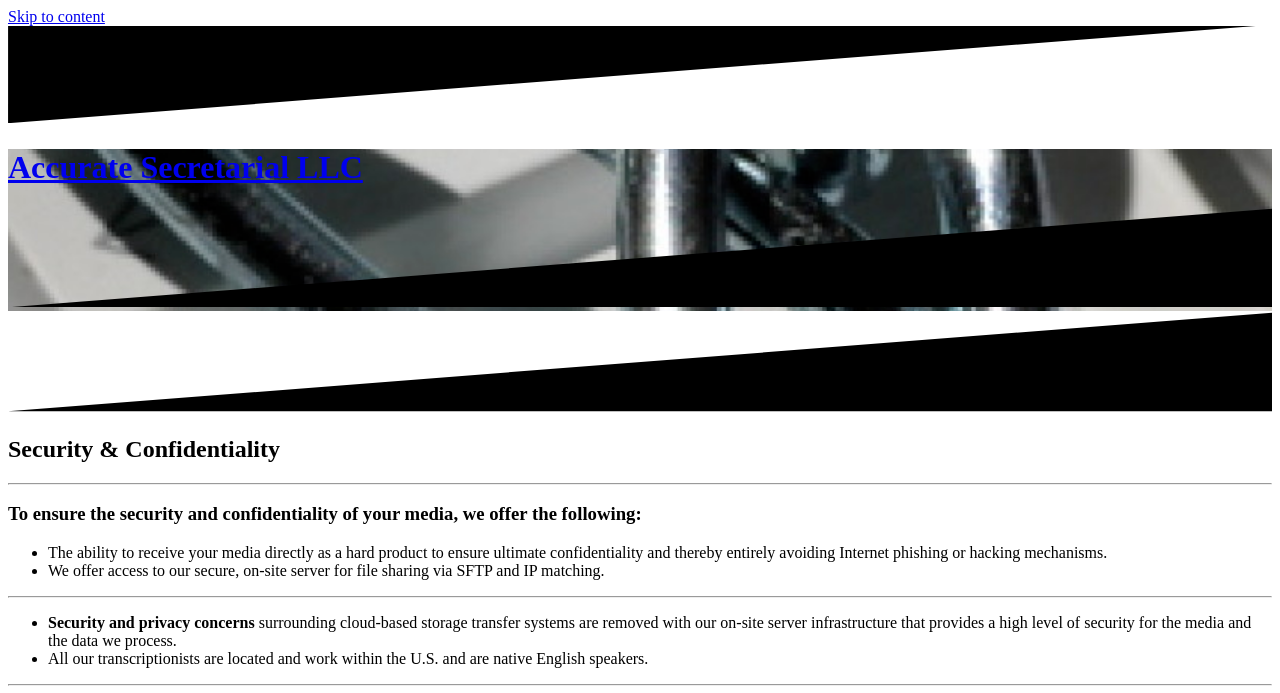Respond to the question below with a single word or phrase:
What is the purpose of Accurate Secretarial LLC's on-site server?

File sharing via SFTP and IP matching